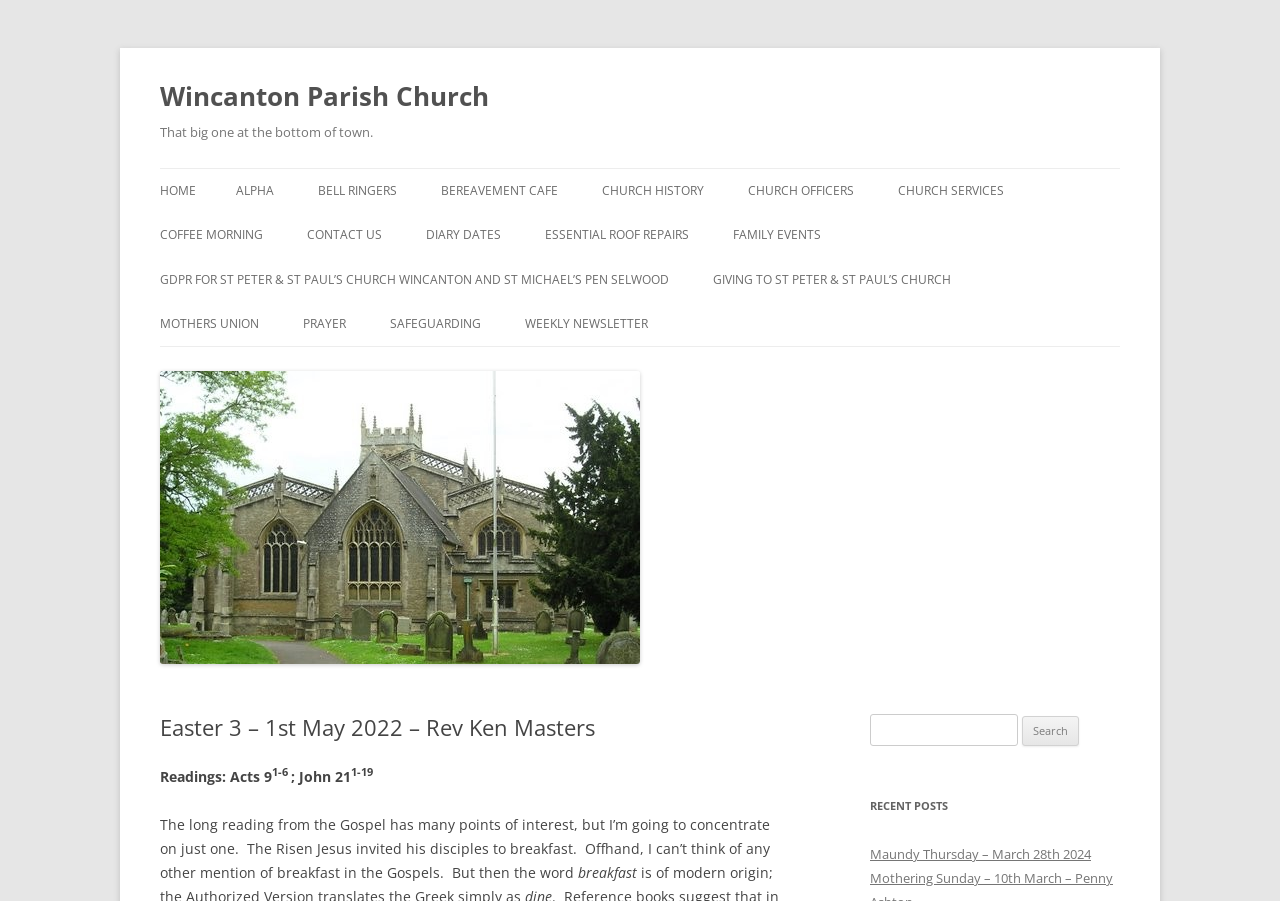From the screenshot, find the bounding box of the UI element matching this description: "Contacts". Supply the bounding box coordinates in the form [left, top, right, bottom], each a float between 0 and 1.

None